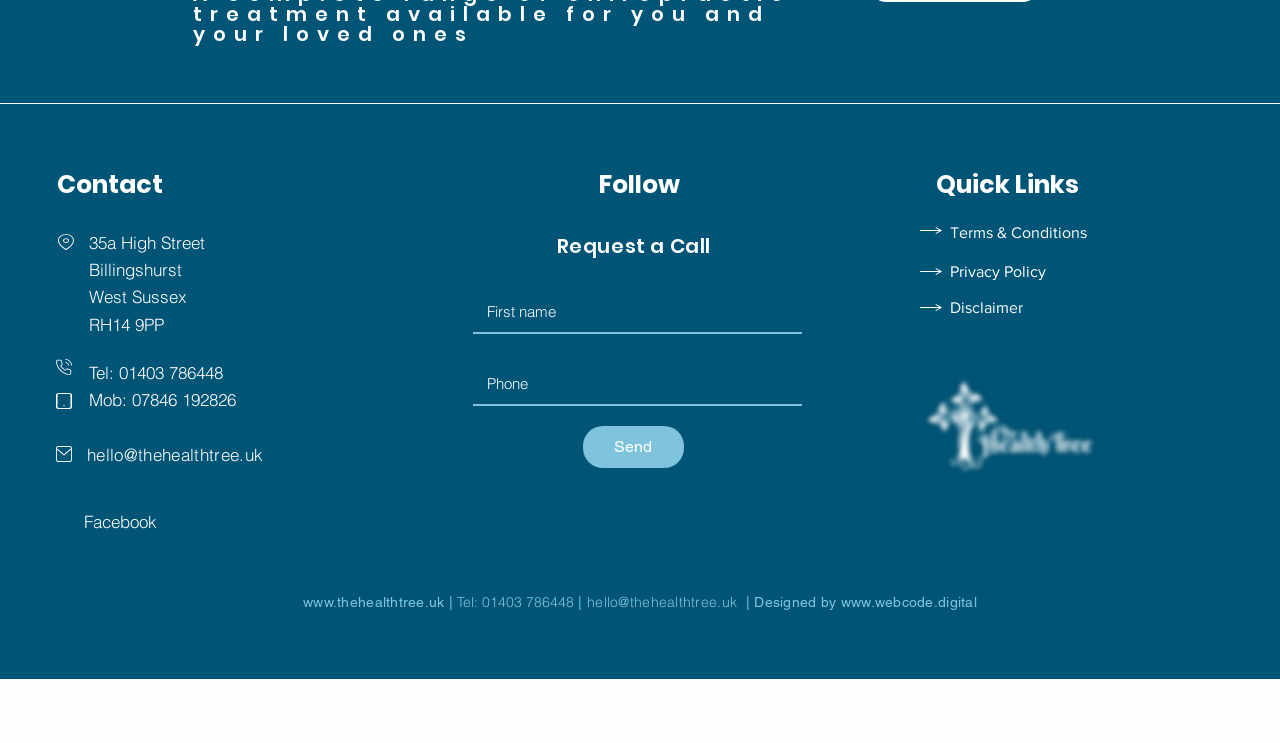Please identify the bounding box coordinates of the area that needs to be clicked to fulfill the following instruction: "Call the phone number."

[0.093, 0.487, 0.174, 0.515]